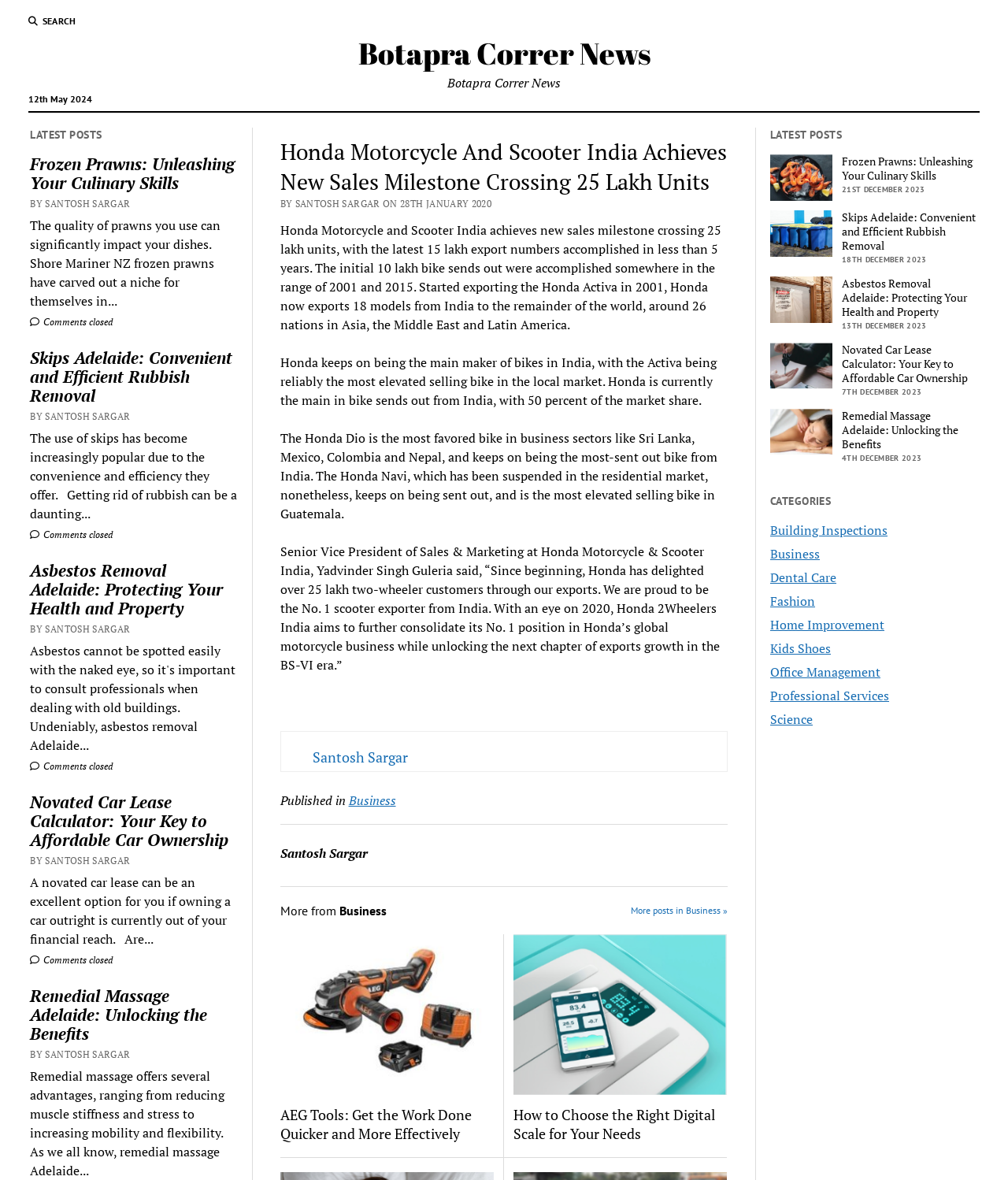Locate the bounding box of the UI element described by: "Botapra Correr News" in the given webpage screenshot.

[0.355, 0.028, 0.645, 0.062]